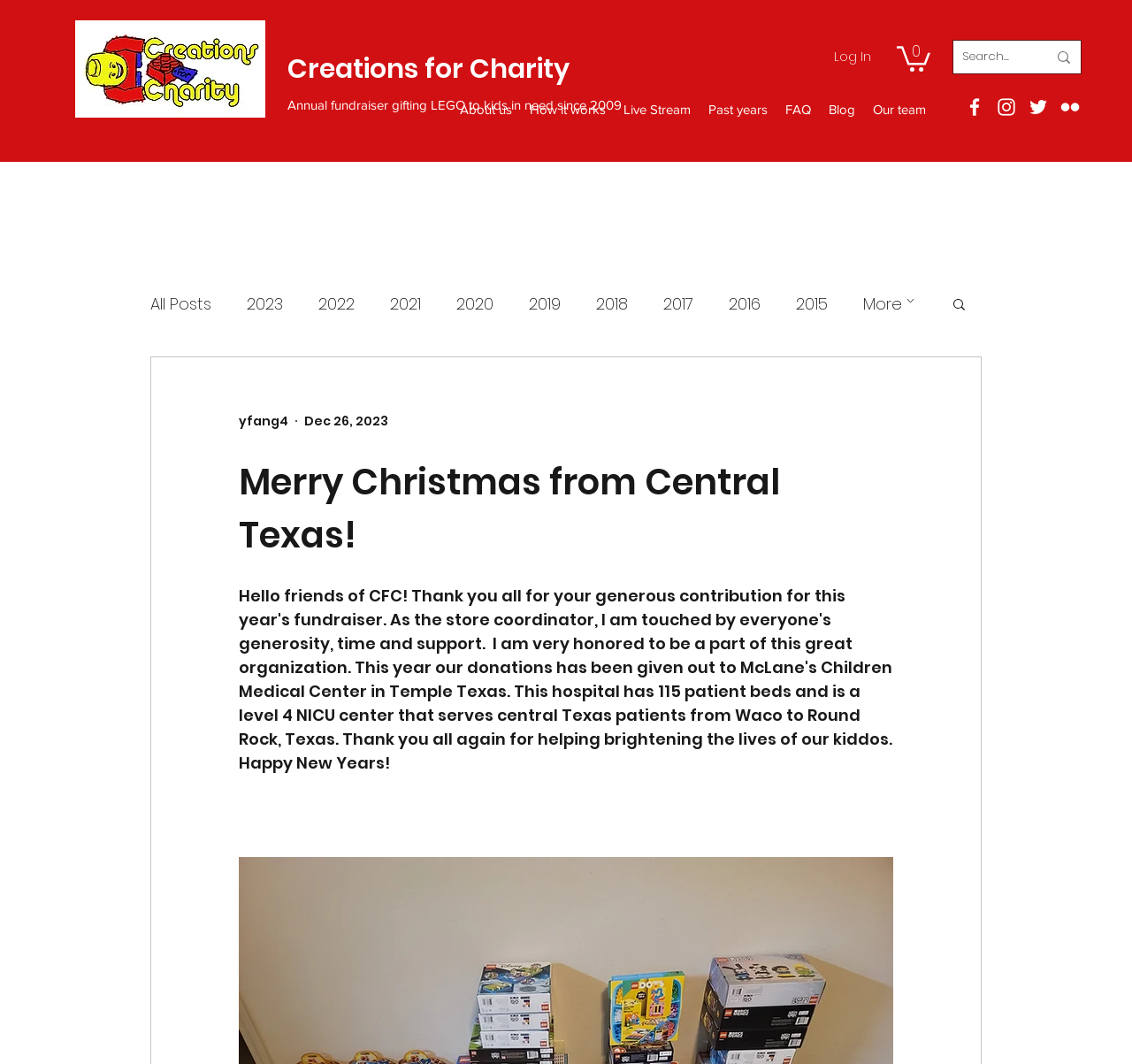Create a detailed summary of the webpage's content and design.

This webpage is titled "Merry Christmas from Central Texas!" and appears to be a charity website, specifically Creations for Charity, which has been gifting LEGO to kids in need since 2009. 

At the top of the page, there is a banner image, followed by a heading with the website's name and a brief description of the charity. 

To the top right, there are two buttons: "Log In" and "Cart with 0 items". 

Below the heading, there is a navigation menu with links to various sections of the website, including "About us", "How it works", "Live Stream", "Past years", "FAQ", "Blog", and "Our team". 

On the top right corner, there is a search bar with a magnifying glass icon. 

Below the navigation menu, there is a social media bar with links to the charity's Facebook, Instagram, Twitter, and Flickr pages, each represented by an icon. 

The main content of the page appears to be a blog section, with a heading "Merry Christmas from Central Texas!" and a post from a user named "yfang4" dated December 26, 2023. 

On the left side of the blog section, there is a navigation menu with links to various years of blog posts, from 2015 to 2023, as well as an option to view "All Posts".